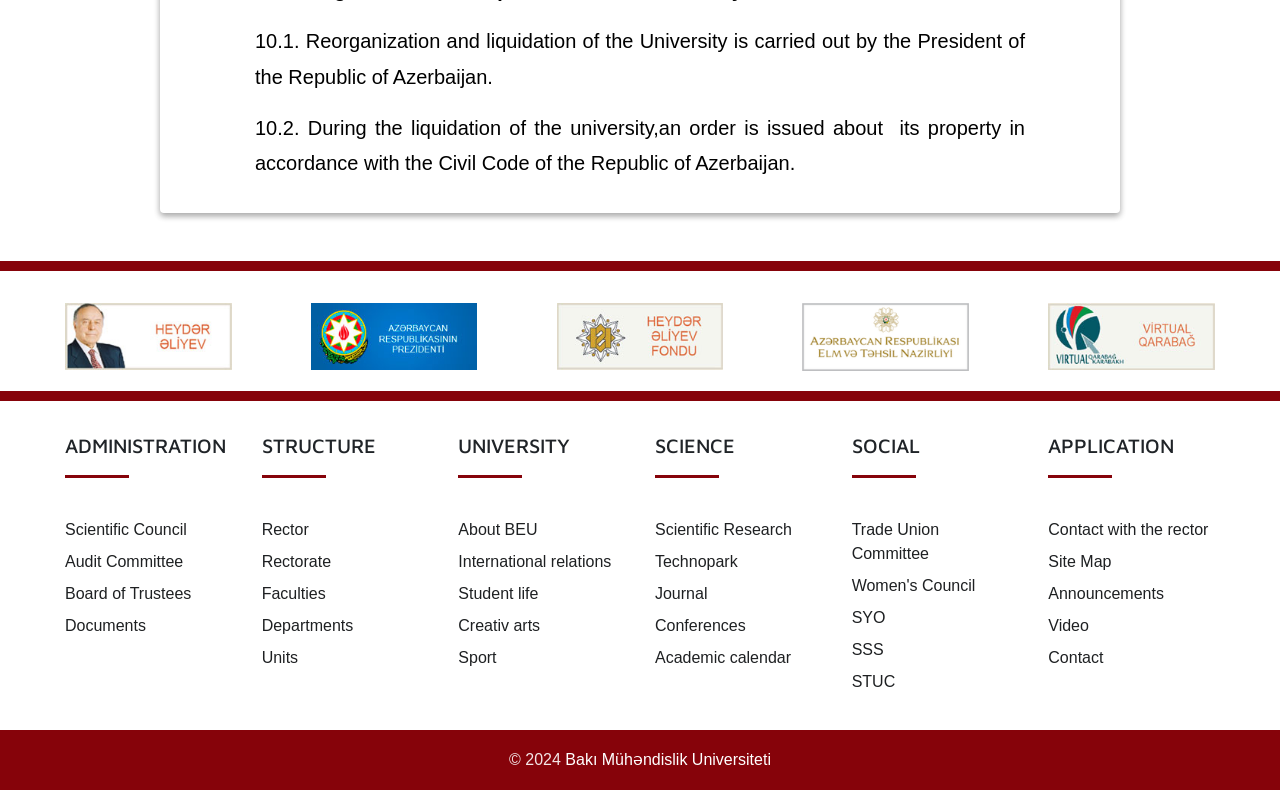Could you locate the bounding box coordinates for the section that should be clicked to accomplish this task: "View the 'About BEU' page".

[0.358, 0.66, 0.42, 0.681]